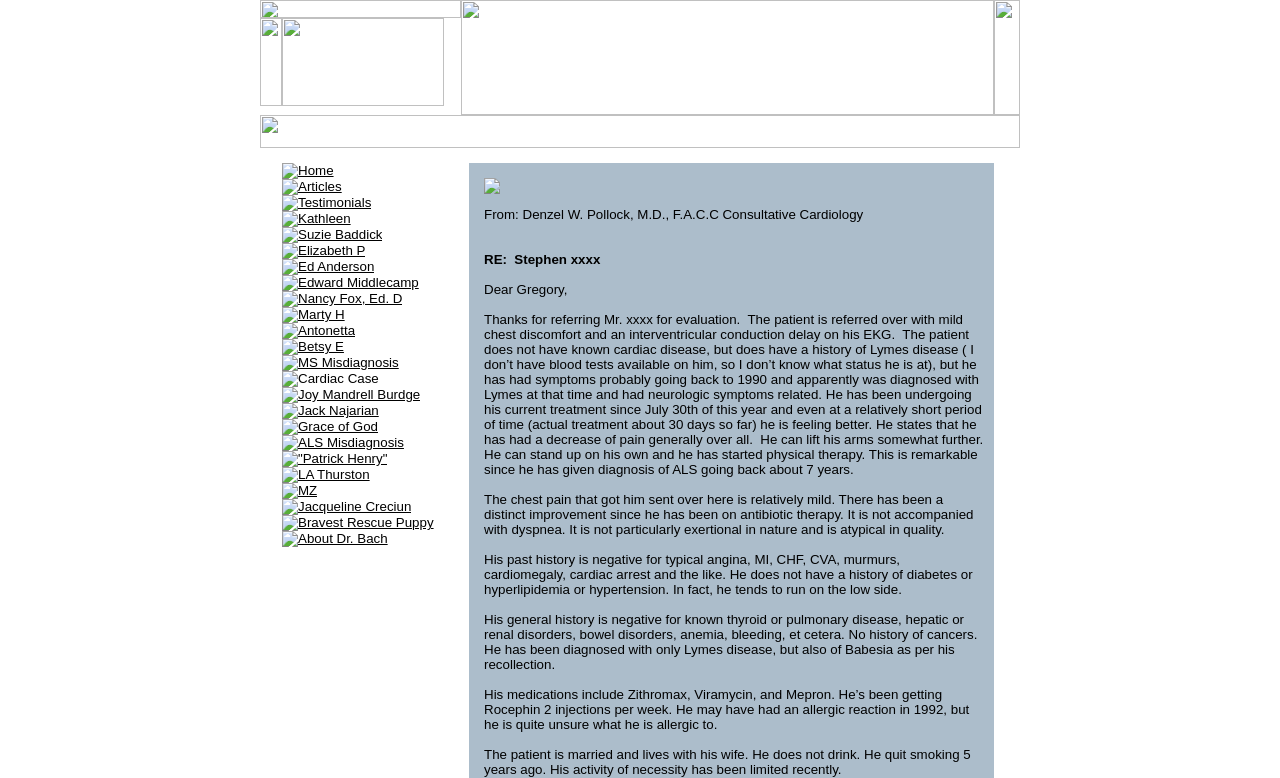Locate the bounding box of the UI element with the following description: "Meybol Cacao".

None